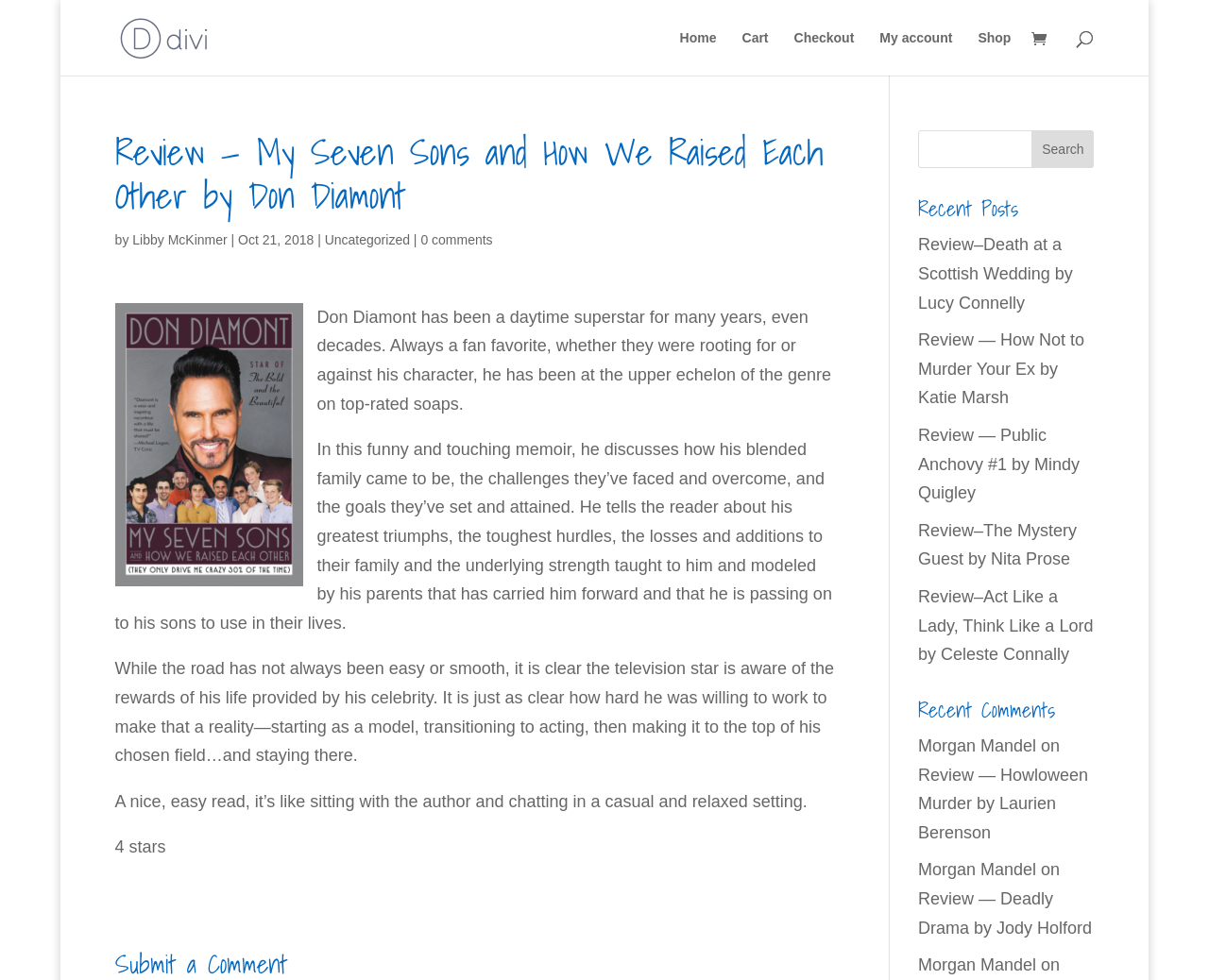Generate the text of the webpage's primary heading.

Review — My Seven Sons and How We Raised Each Other by Don Diamont